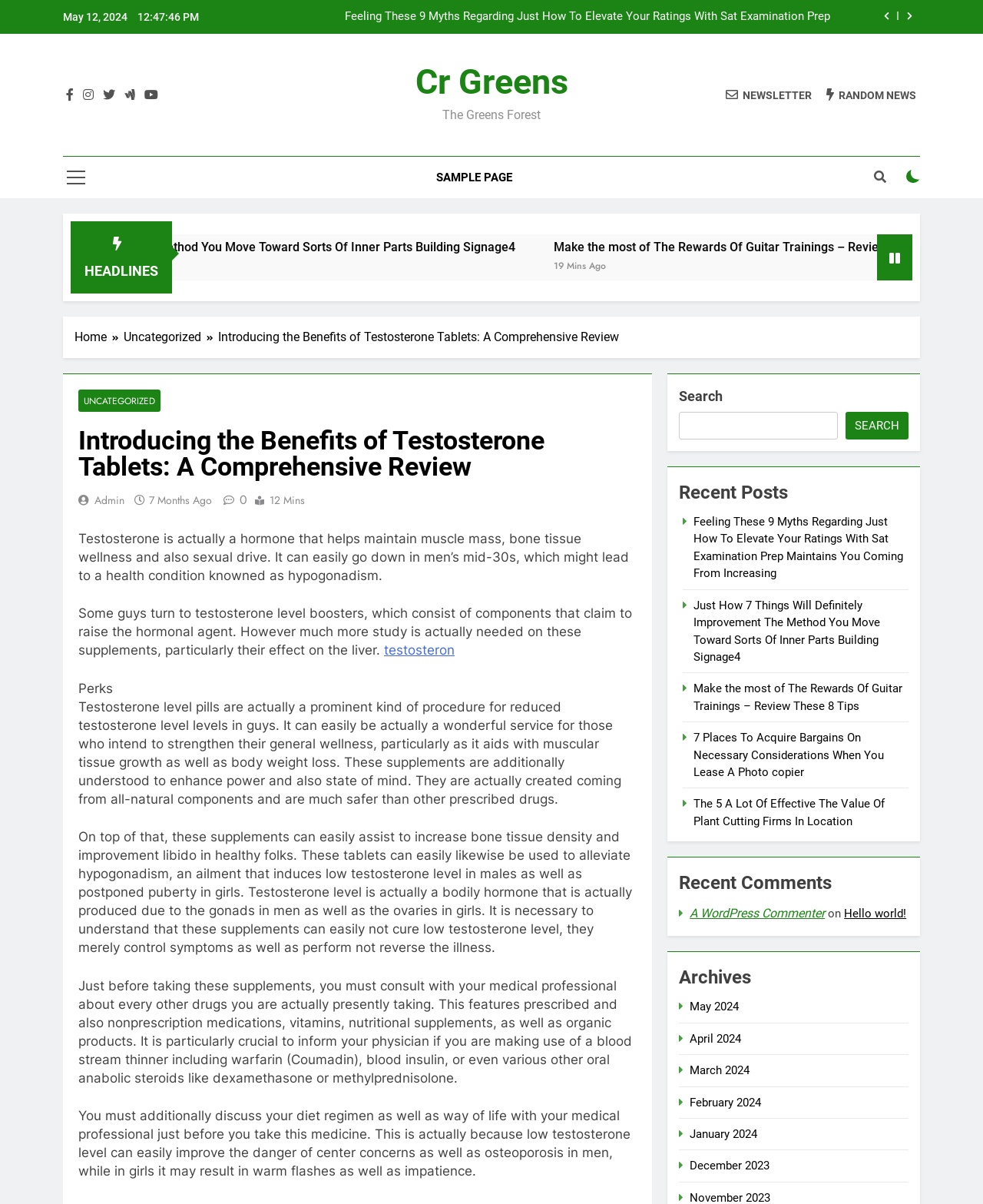Identify the bounding box coordinates of the section to be clicked to complete the task described by the following instruction: "Click the search button". The coordinates should be four float numbers between 0 and 1, formatted as [left, top, right, bottom].

[0.86, 0.342, 0.924, 0.365]